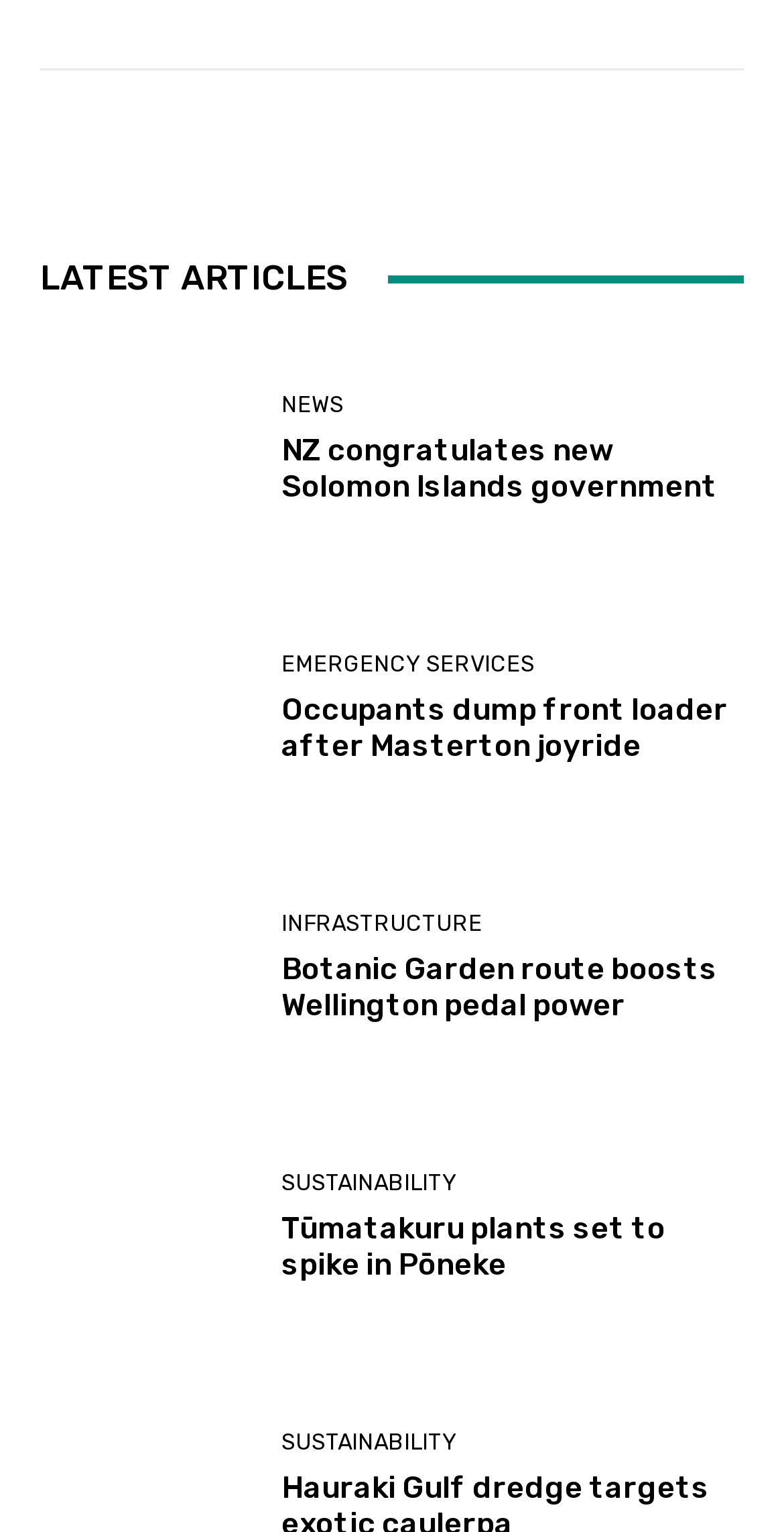What is the category of the article 'Occupants dump front loader after Masterton joyride'?
Please interpret the details in the image and answer the question thoroughly.

I found the link 'Occupants dump front loader after Masterton joyride' and looked for the closest preceding link element with a category name, which is 'EMERGENCY SERVICES'.